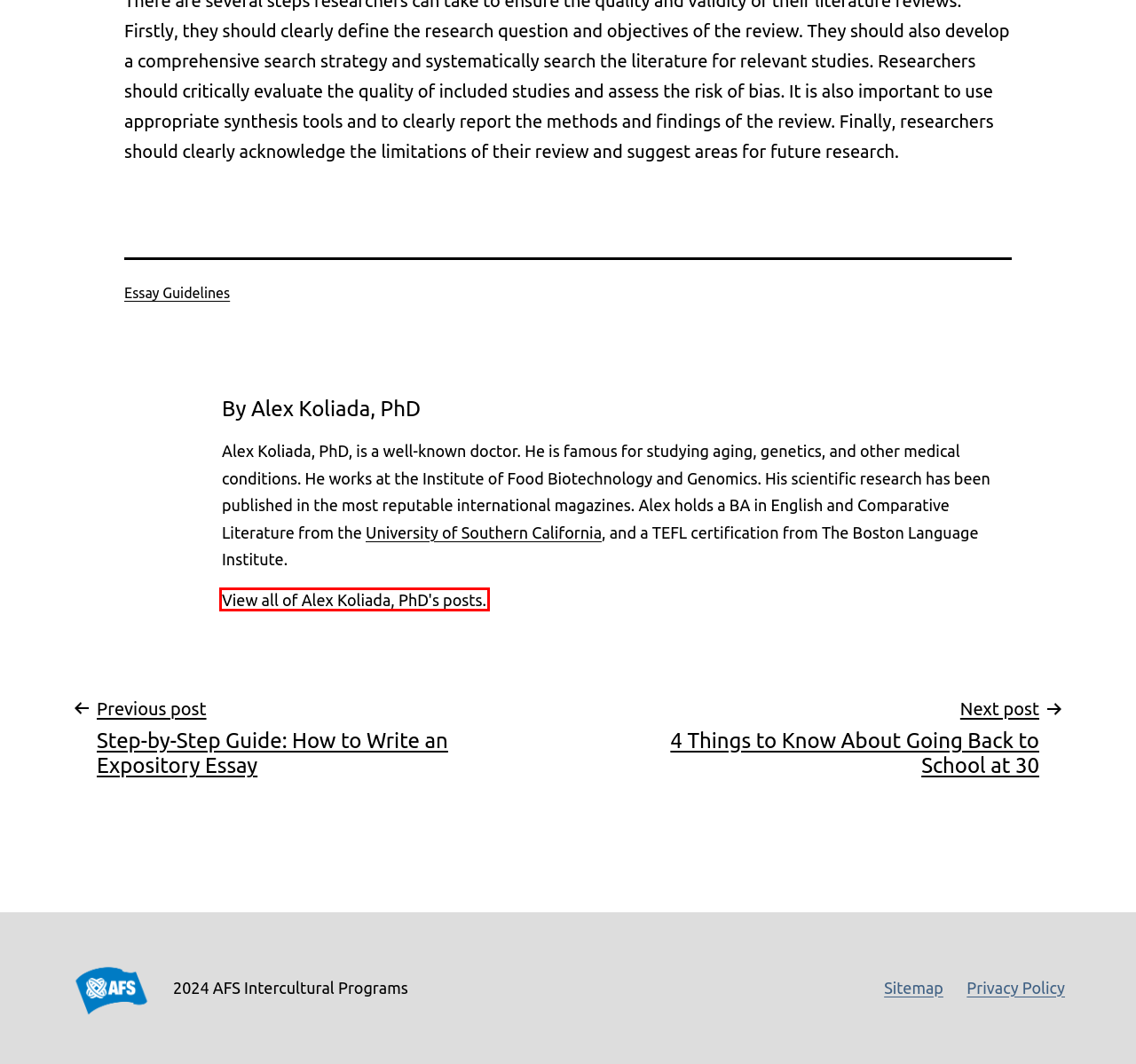Look at the screenshot of a webpage where a red bounding box surrounds a UI element. Your task is to select the best-matching webpage description for the new webpage after you click the element within the bounding box. The available options are:
A. Privacy Policy - AFS Programs
B. Step-by-Step Guide: How to Write an Expository Essay
C. Essay Guidelines - AFS Programs
D. Student Loan Basics Answers - U.S. Educational System
E. Student Travel Guides - AFS Programs
F. Alex Koliada, PhD - AFS Programs
G. Be part of the #AFSeffect - Australia
H. 4 Things to Know About Going Back to School at 30

F